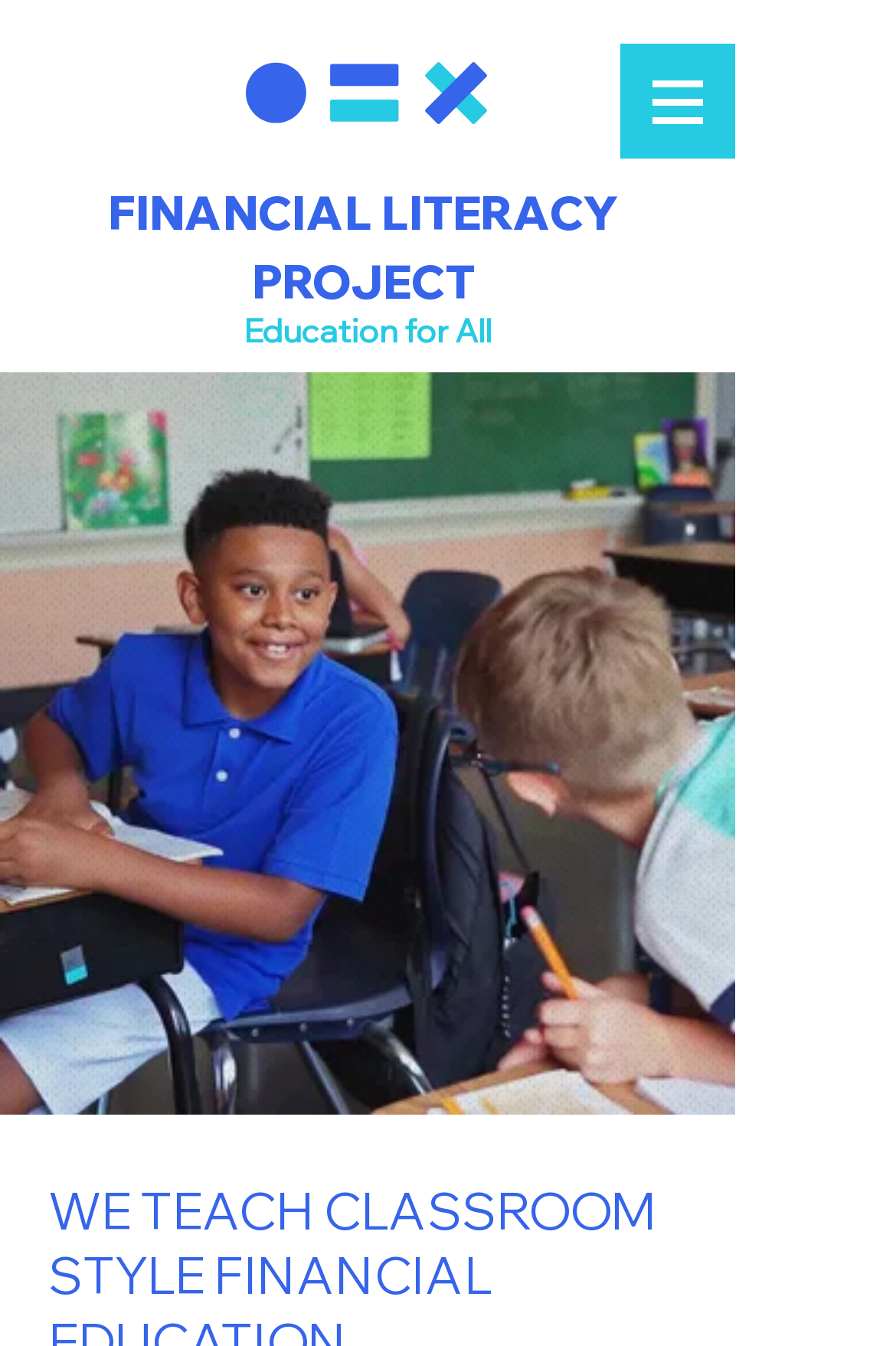Locate and extract the headline of this webpage.

WE TEACH CLASSROOM
STYLE FINANCIAL EDUCATION
FROM FINANCIAL WISDOM,
TO ASSET MANAGEMENT,
AND ASSET DIVERSIFICATION